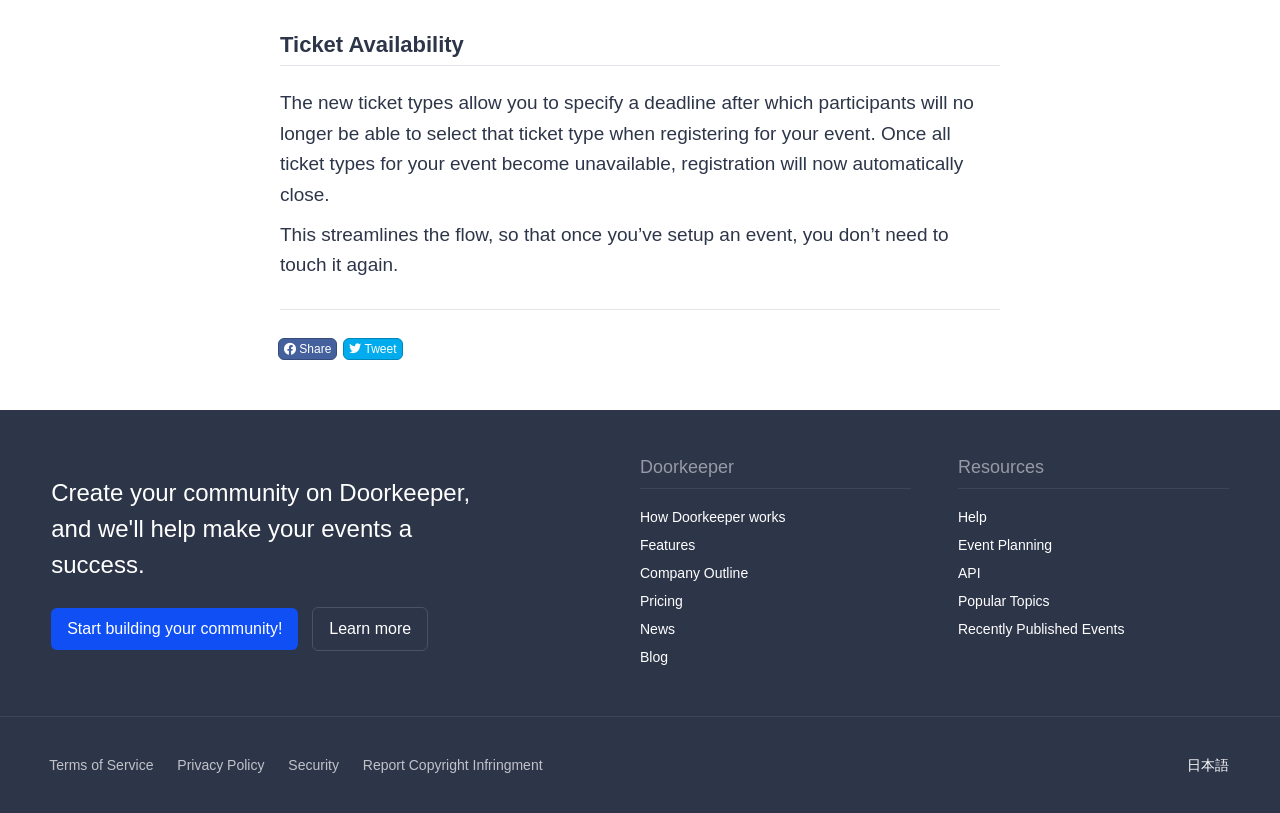What is the name of the company?
Please provide a comprehensive answer based on the information in the image.

The company name 'Doorkeeper' is mentioned in the webpage, and it seems to be related to event management and ticketing.